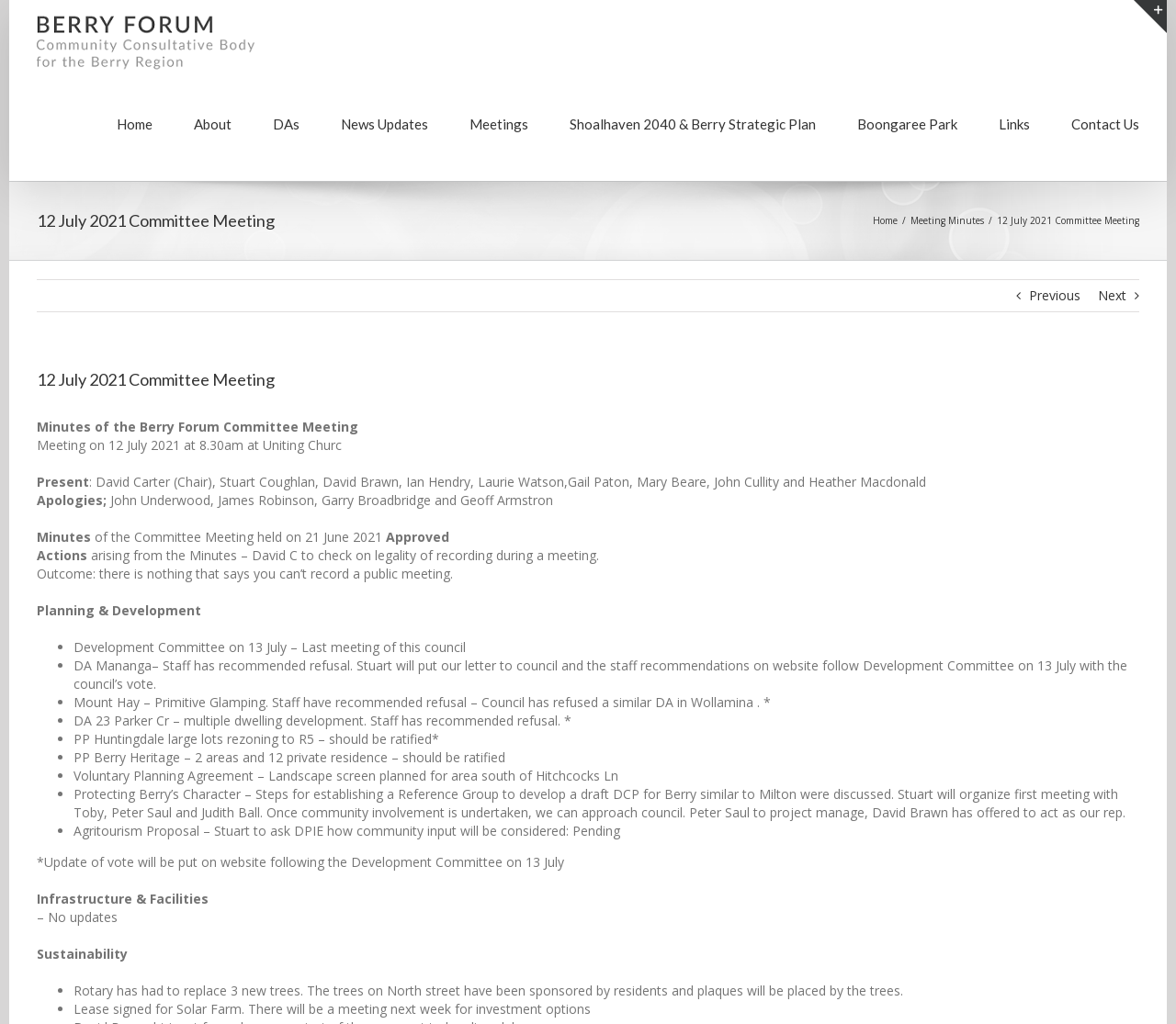Select the bounding box coordinates of the element I need to click to carry out the following instruction: "View Meeting Minutes".

[0.774, 0.209, 0.837, 0.222]